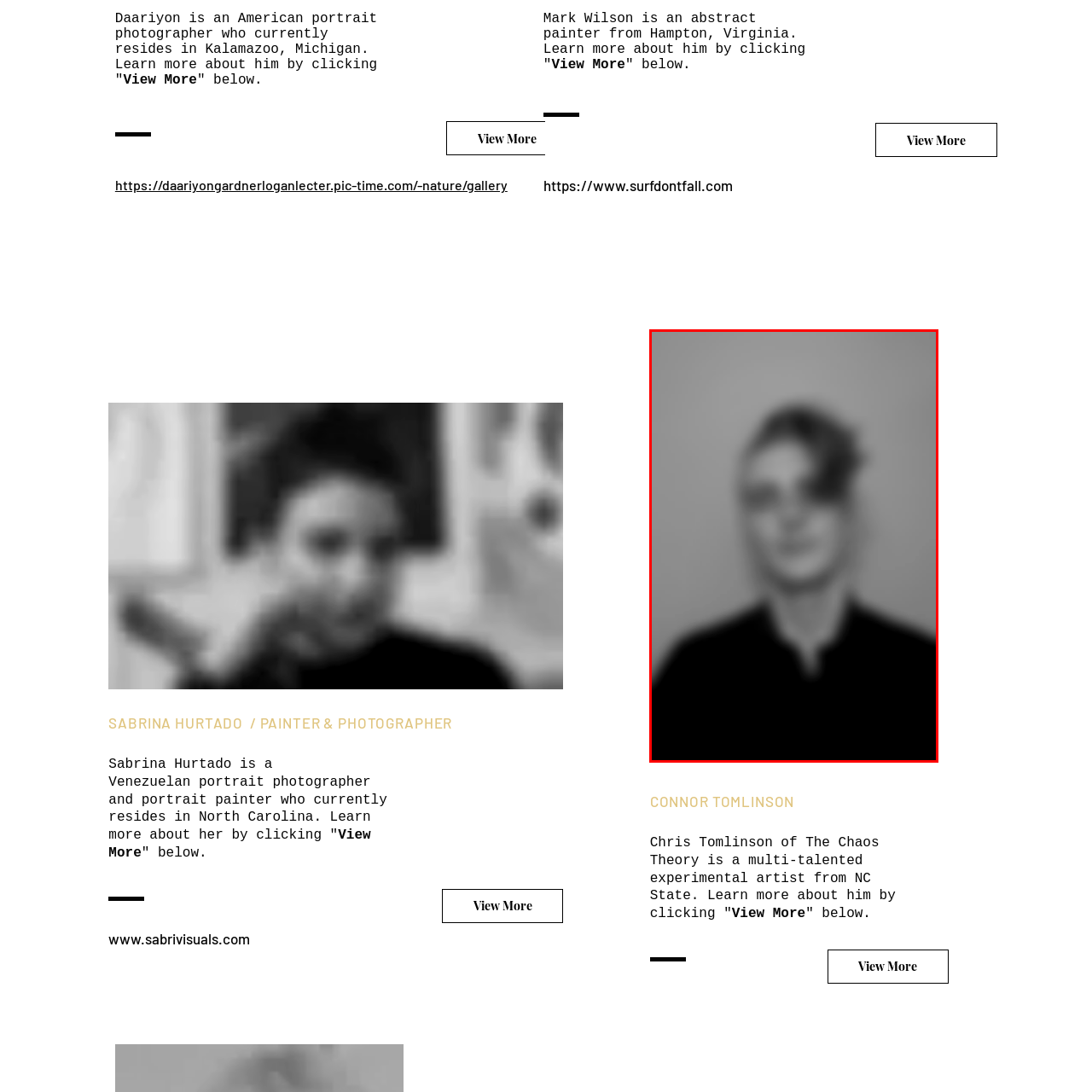Draft a detailed caption for the image located inside the red outline.

This image features a blurred portrait of an individual with a distinct hairstyle, showcasing a soft focus that emphasizes the subject's presence without revealing clear facial details. The subject appears to be wearing a dark top, complementing the monochromatic aesthetic of the photograph. The background is subtly neutral, allowing the subject's silhouette to stand out. This artistic approach is characteristic of contemporary portrait photography, which often explores themes of identity and perception. The image contributes to the visual narrative of an artistic project or a profile, possibly related to a photographer or artist, aligning with the context surrounding individuals like Connor Tomlinson, a multi-talented experimental artist mentioned in the adjacent text.